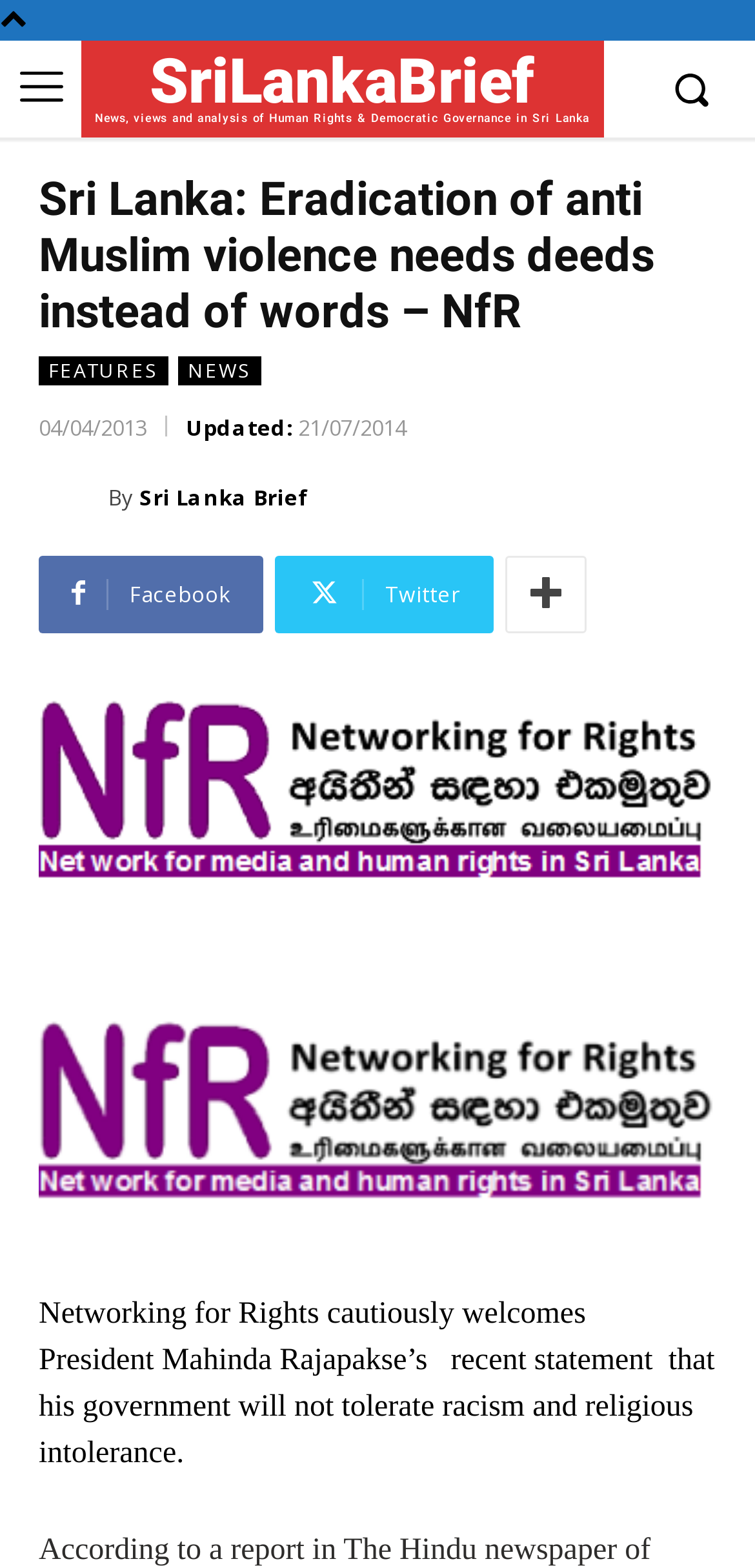Find the bounding box coordinates of the area that needs to be clicked in order to achieve the following instruction: "Share on Facebook". The coordinates should be specified as four float numbers between 0 and 1, i.e., [left, top, right, bottom].

[0.051, 0.354, 0.349, 0.403]